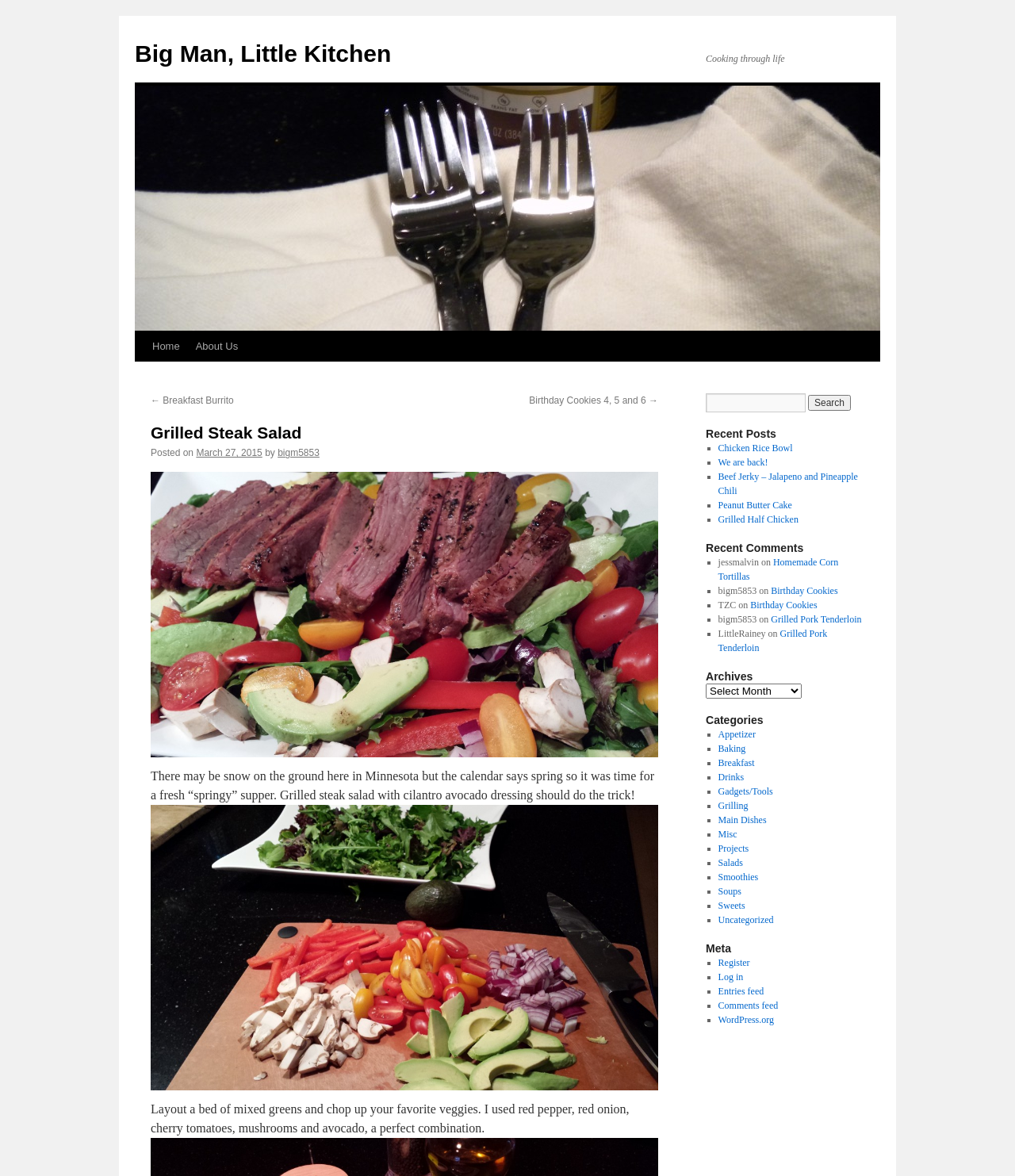Please identify the bounding box coordinates of where to click in order to follow the instruction: "Click on the 'Home' link".

[0.142, 0.282, 0.185, 0.307]